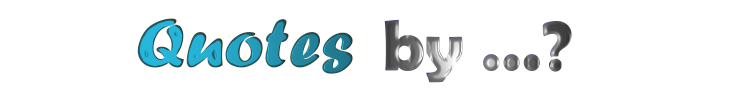Provide a short answer using a single word or phrase for the following question: 
What is the tone of the image?

Playful yet elegant